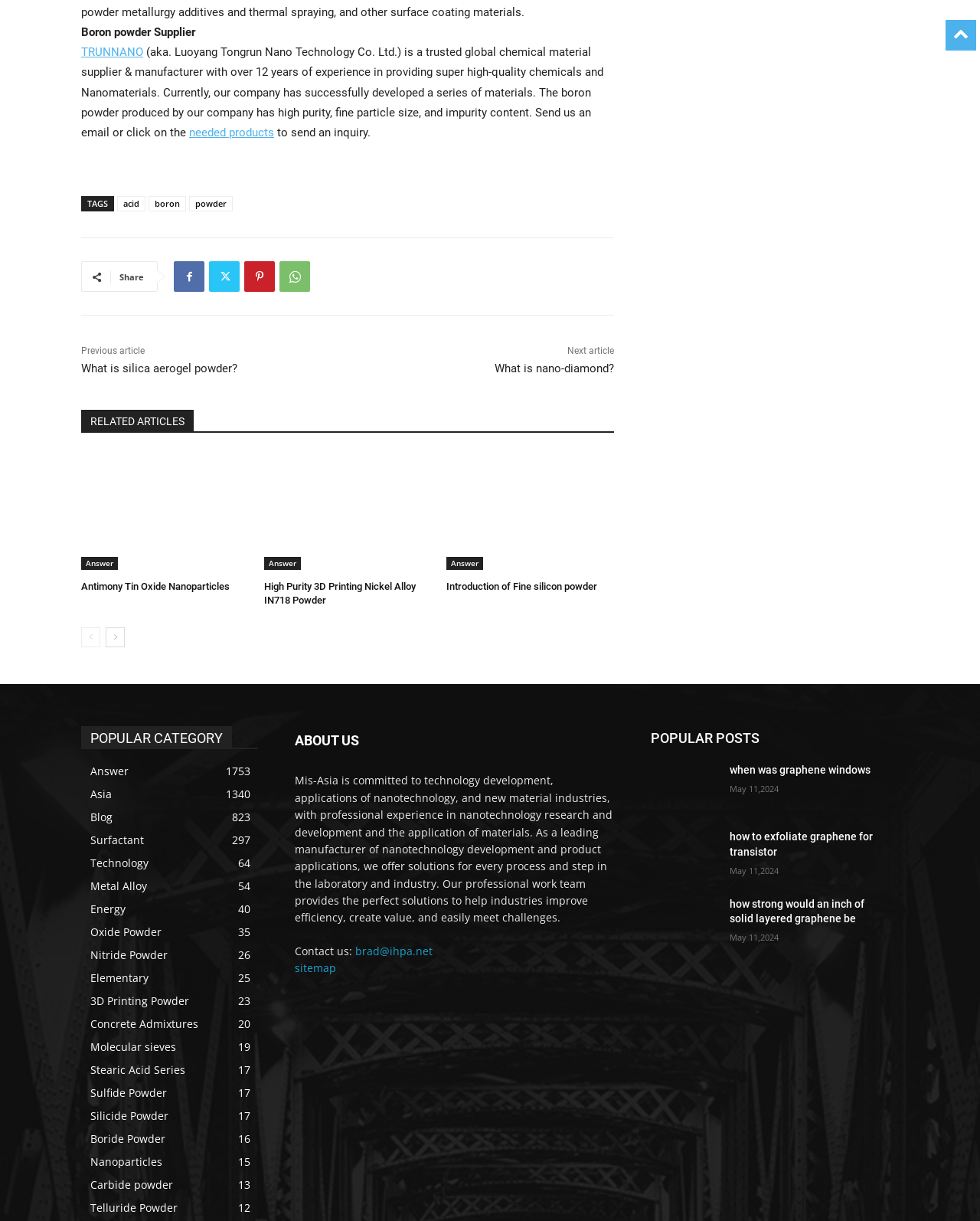Respond to the question below with a single word or phrase:
How many links are there in the 'POPULAR CATEGORY' section?

15